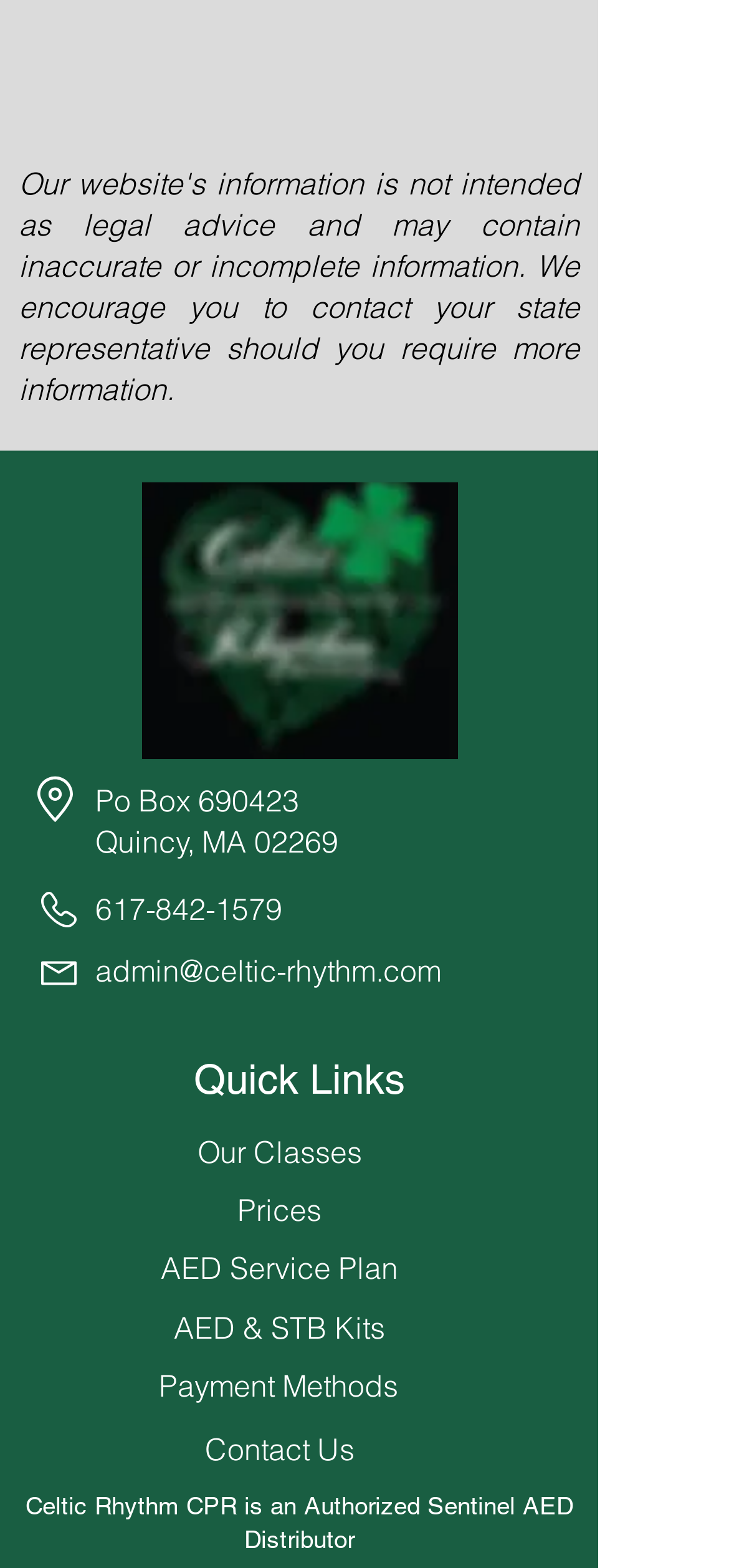Determine the bounding box coordinates for the area that should be clicked to carry out the following instruction: "Contact Us".

[0.281, 0.911, 0.486, 0.937]